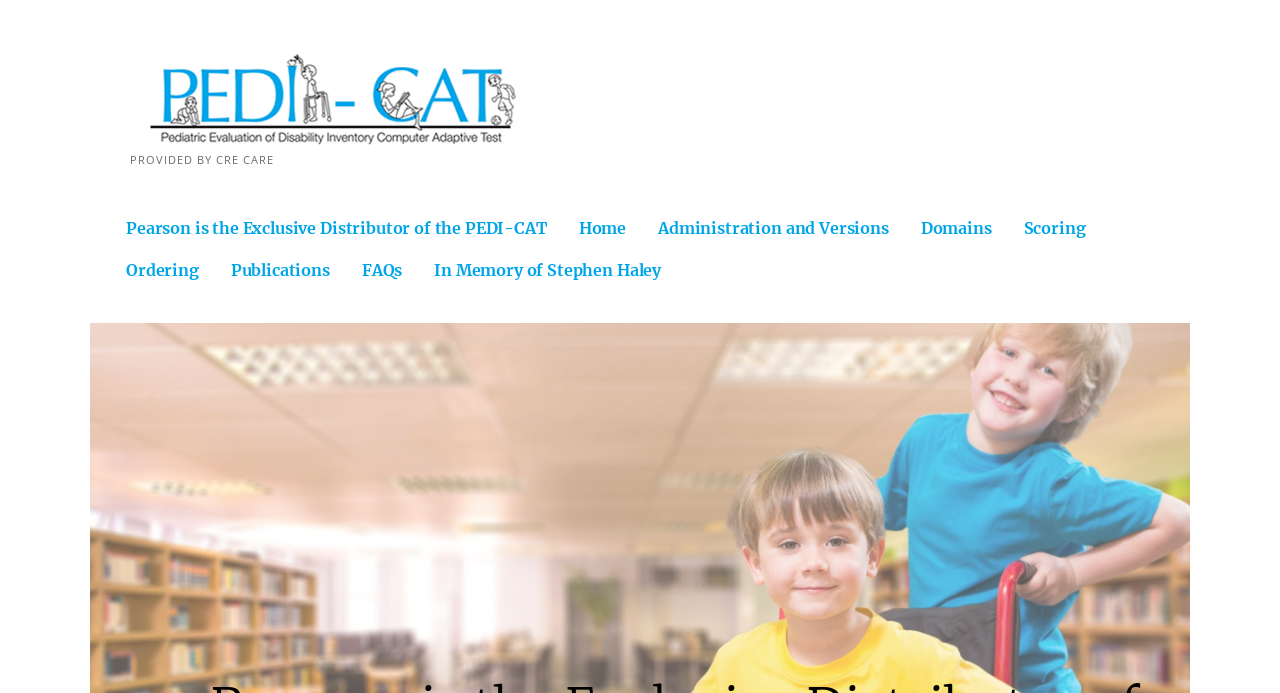What is the first link in the bottom navigation bar?
Answer the question with a single word or phrase derived from the image.

Pearson is the Exclusive Distributor of the PEDI-CAT